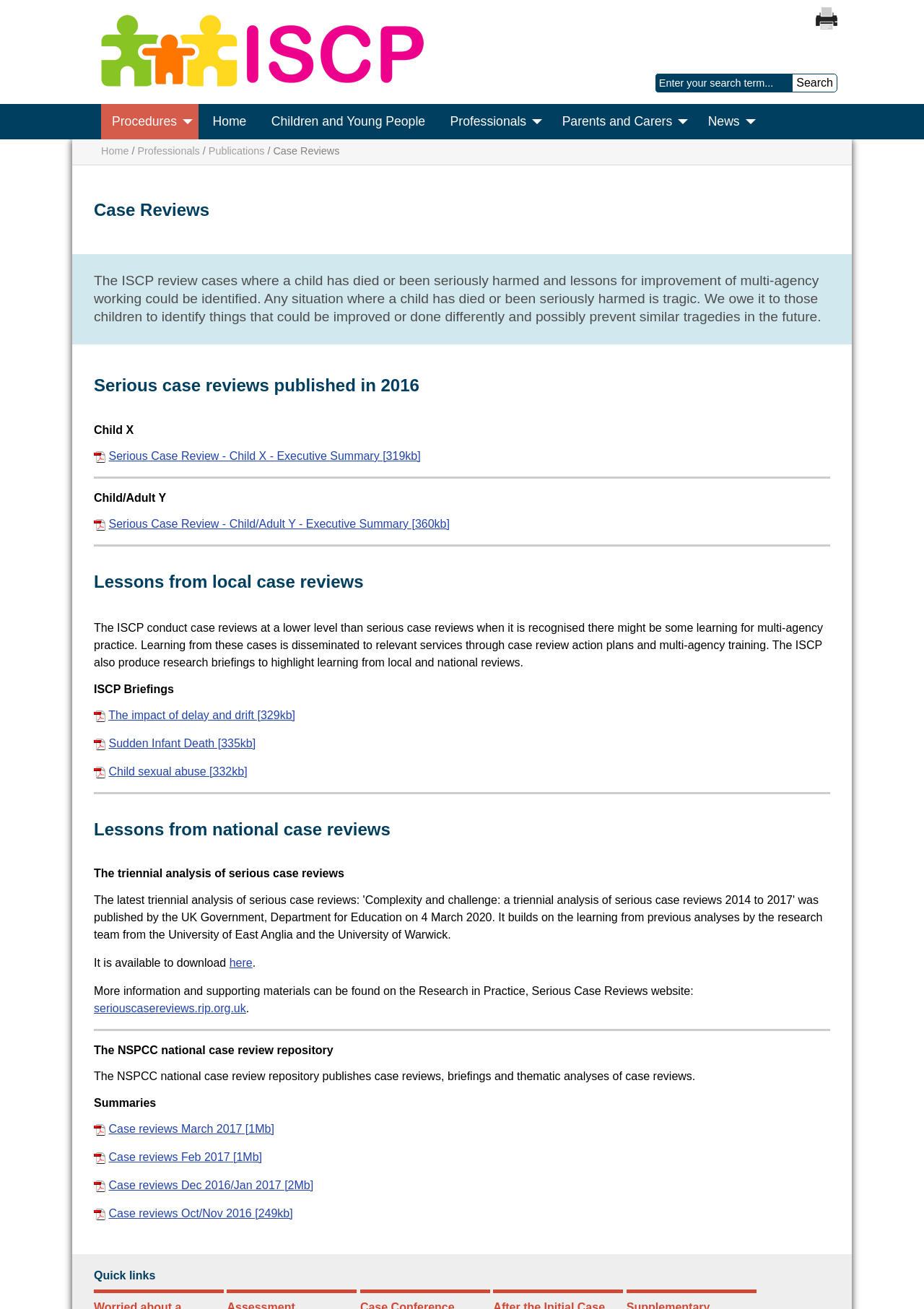Answer in one word or a short phrase: 
What is the purpose of the search function?

Search for reviews